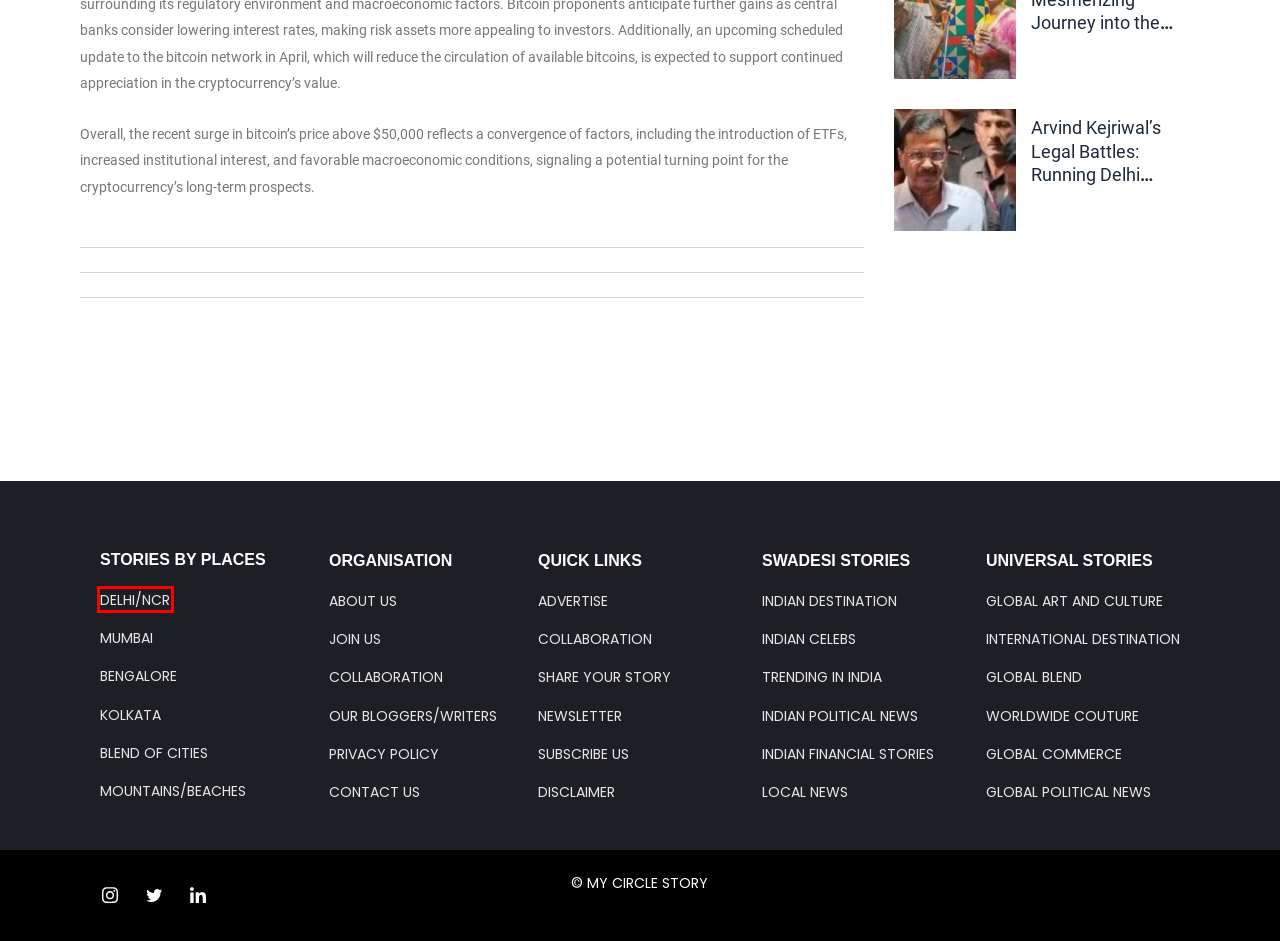Examine the screenshot of a webpage with a red bounding box around a UI element. Your task is to identify the webpage description that best corresponds to the new webpage after clicking the specified element. The given options are:
A. SHARE YOUR STORY - My Circle Story - Stories of Business, Fashion, Destination and Trends
B. Where Diversity Unites, Cities Pulse with Life
C. Delhi/NCR: Where Tradition Meets Innovation in India's Capital
D. Deciphering Indian Politics: Insights into Democracy's Dynamics
E. JOIN US - My Circle Story - Stories of Business, Fashion, Destination and Trends
F. Navigate the Markets: Stay Informed with Financial News
G. Privacy and terms - My Circle Story - Stories of Business, Fashion, Destination and Trends
H. Global Blend: Where Cultures, Flavors, and Ideas Converge

C